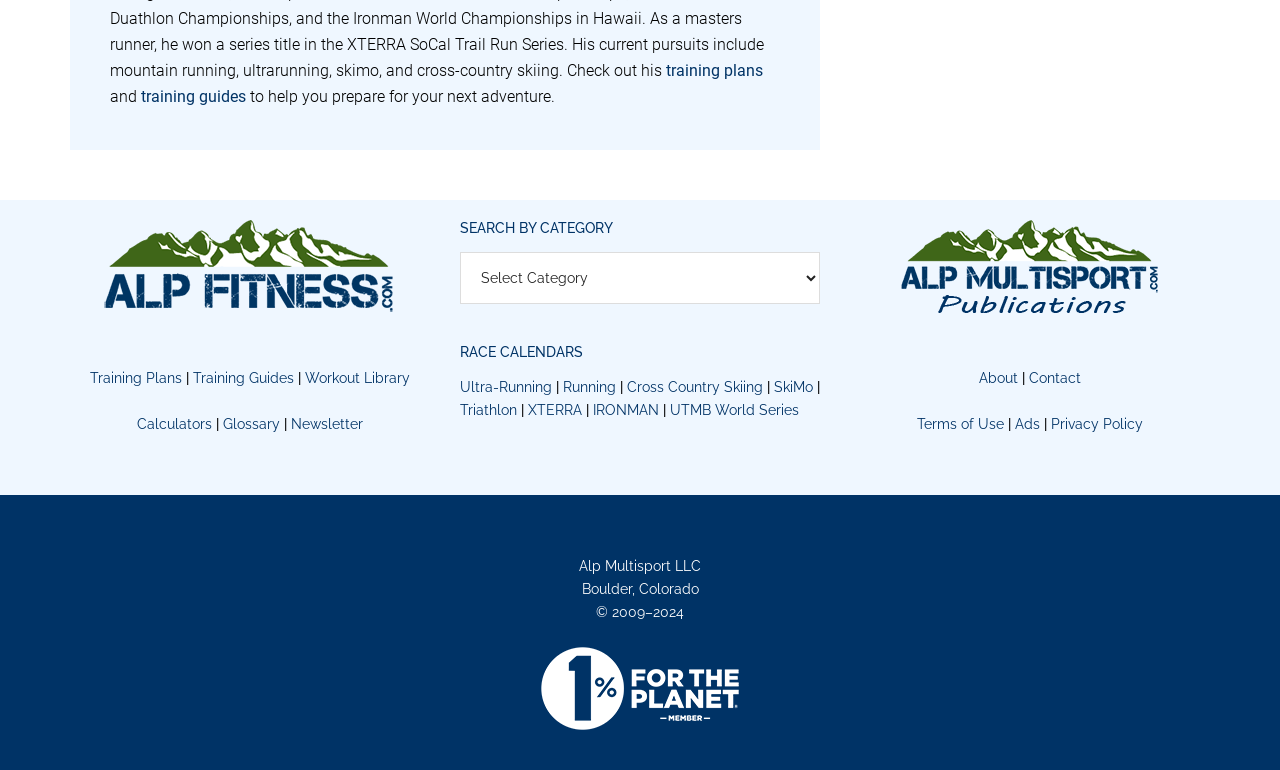Please provide a detailed answer to the question below based on the screenshot: 
What is the name of the fitness company?

The name of the fitness company can be found in the top-left corner of the webpage, where it says 'Alp Fitness' in a link element with a corresponding image element.